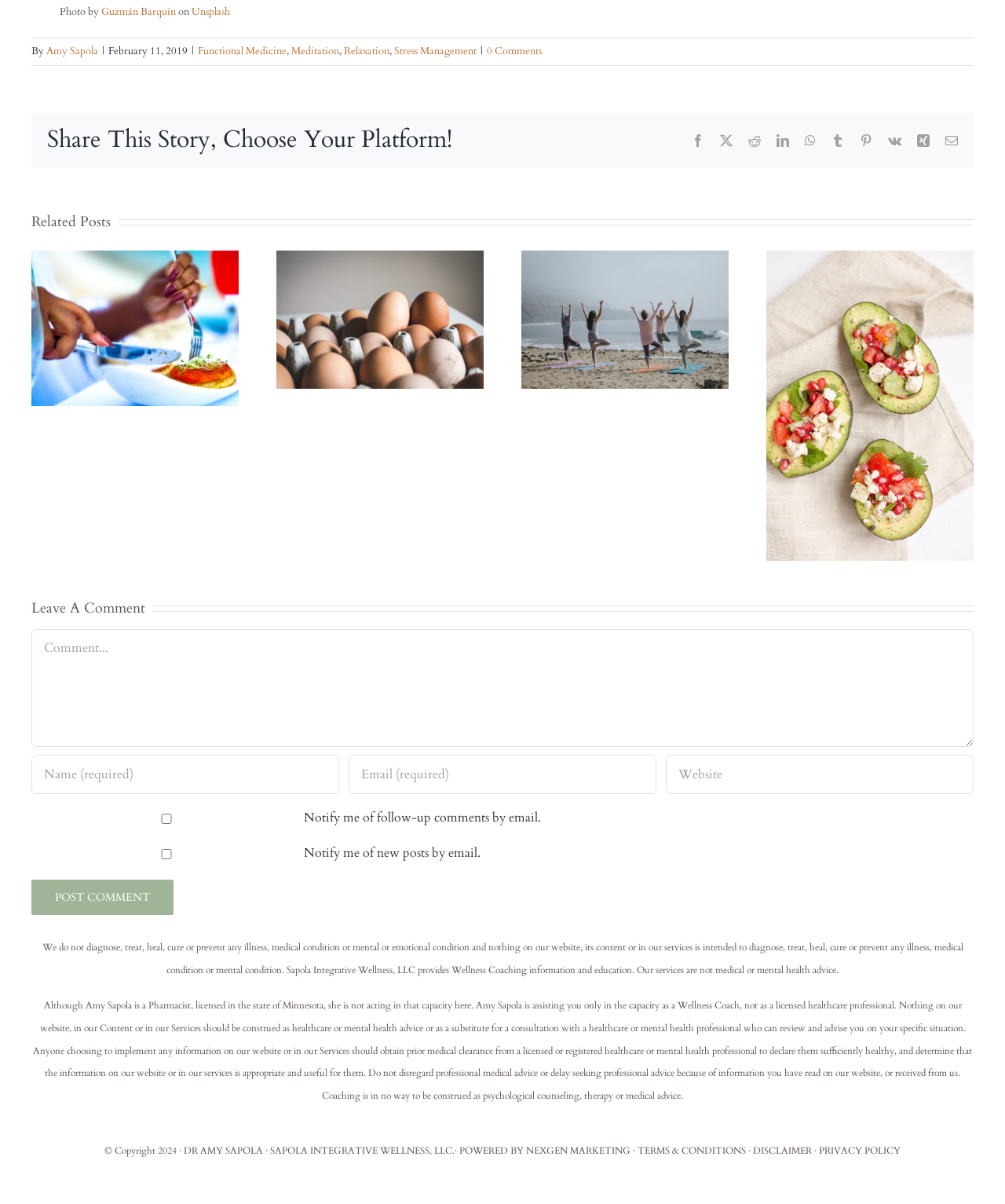Respond to the following question with a brief word or phrase:
What is the copyright year of the webpage?

2024